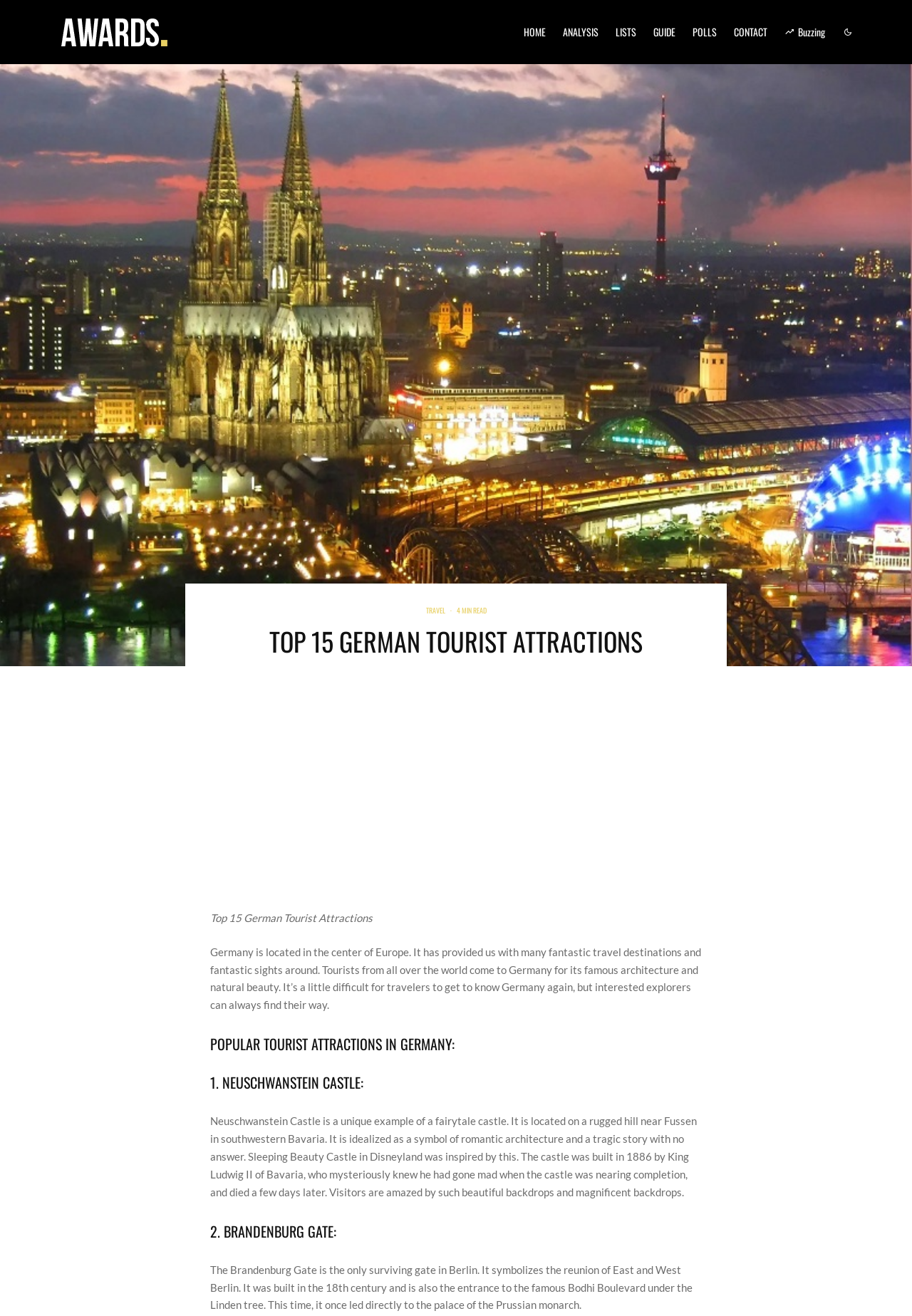Identify the coordinates of the bounding box for the element that must be clicked to accomplish the instruction: "Read the article about Neuschwanstein Castle".

[0.23, 0.847, 0.764, 0.911]